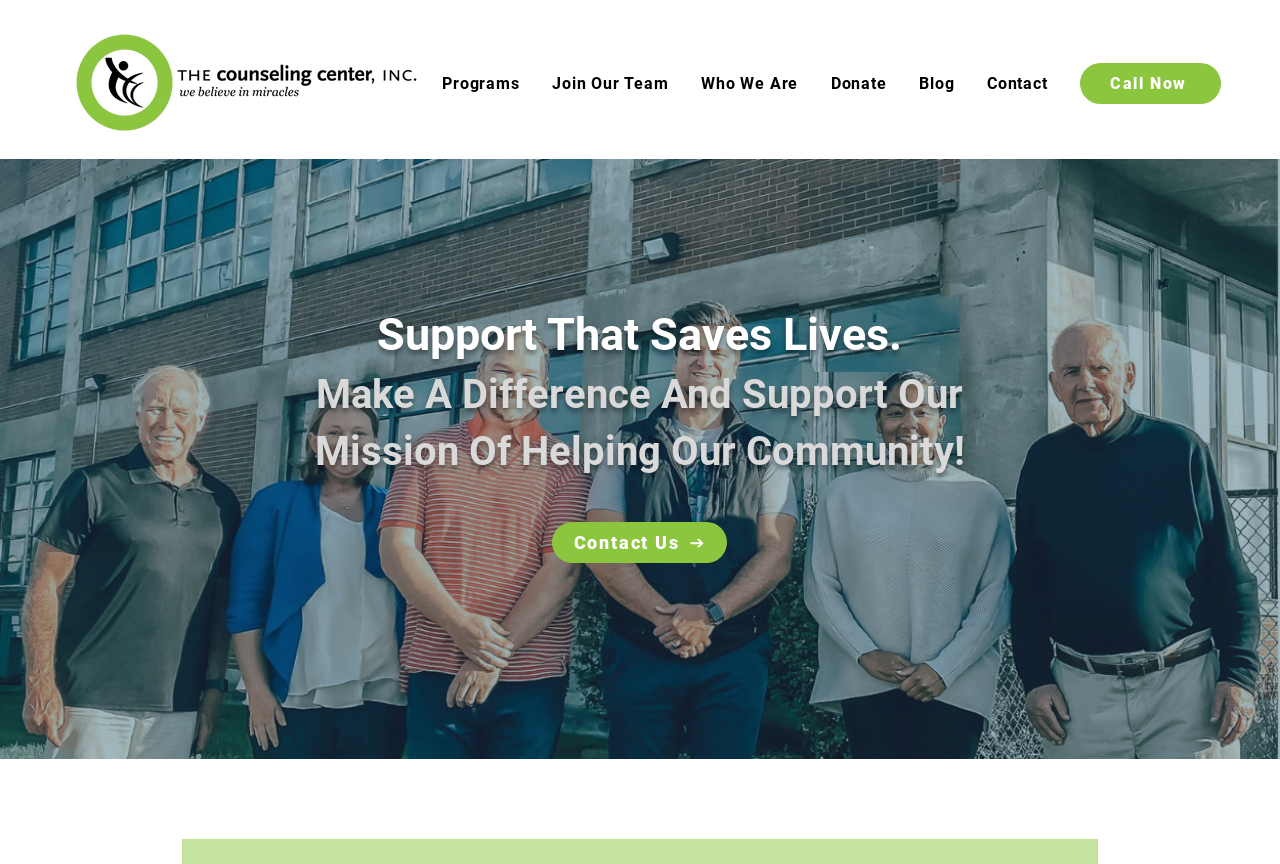Find the bounding box coordinates of the clickable region needed to perform the following instruction: "Send email to emn@powercurve.dk". The coordinates should be provided as four float numbers between 0 and 1, i.e., [left, top, right, bottom].

None